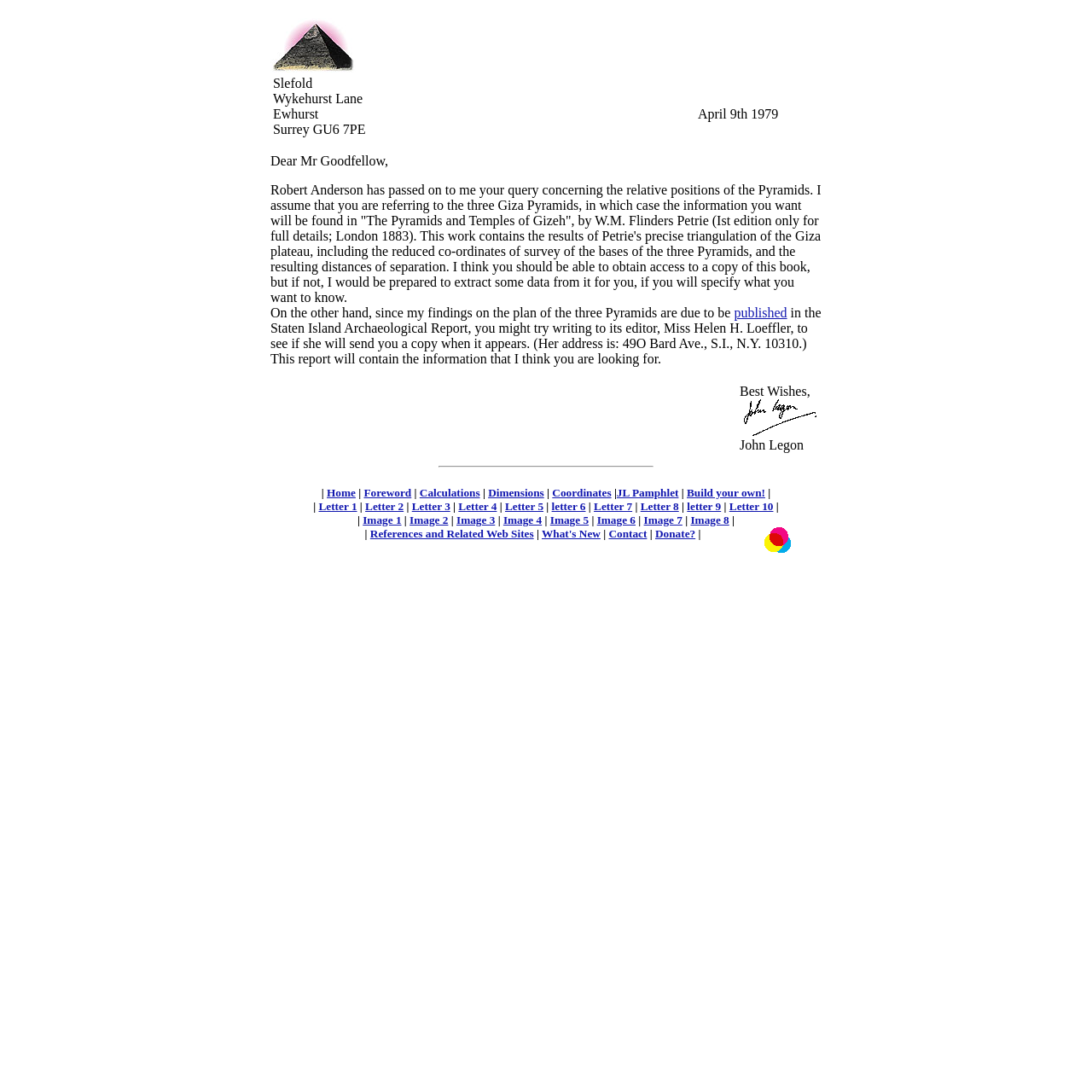Please identify the bounding box coordinates of the area I need to click to accomplish the following instruction: "Donate to Goodfellow's Gate".

[0.6, 0.483, 0.637, 0.495]